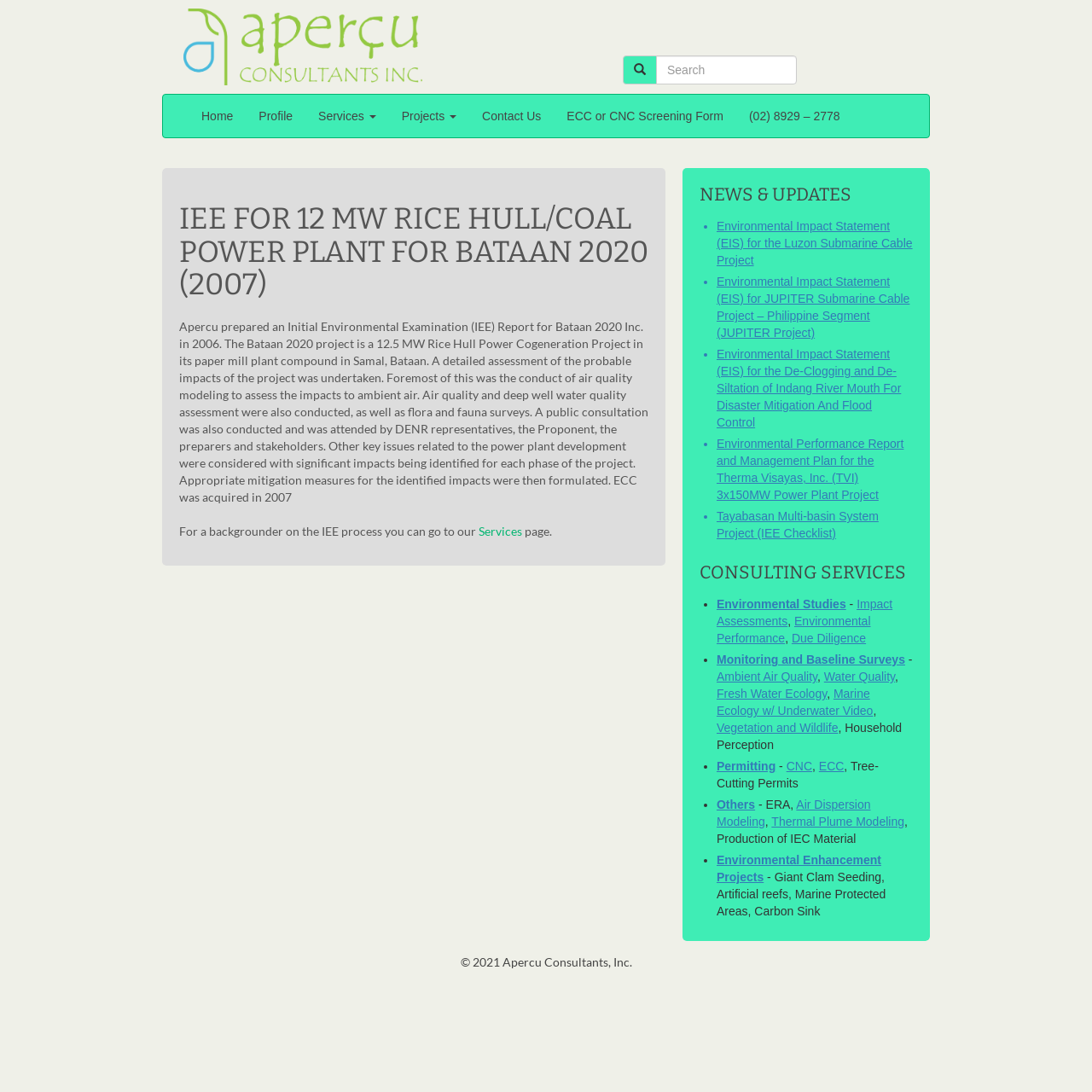Please identify the bounding box coordinates of the area that needs to be clicked to fulfill the following instruction: "View IEE FOR 12 MW RICE HULL/COAL POWER PLANT FOR BATAAN 2020 (2007) project details."

[0.164, 0.185, 0.594, 0.275]